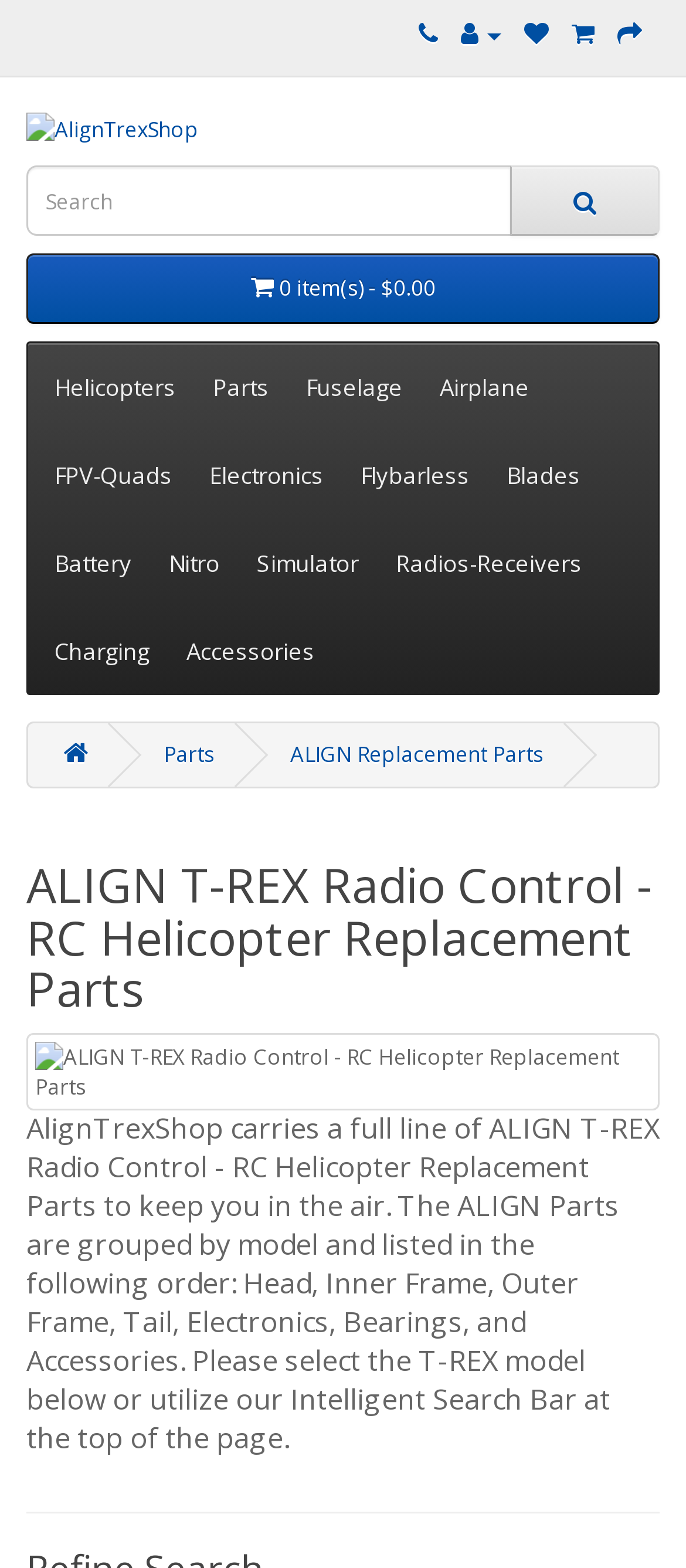Locate the bounding box coordinates of the item that should be clicked to fulfill the instruction: "Search for ALIGN T-REX parts".

[0.038, 0.105, 0.746, 0.15]